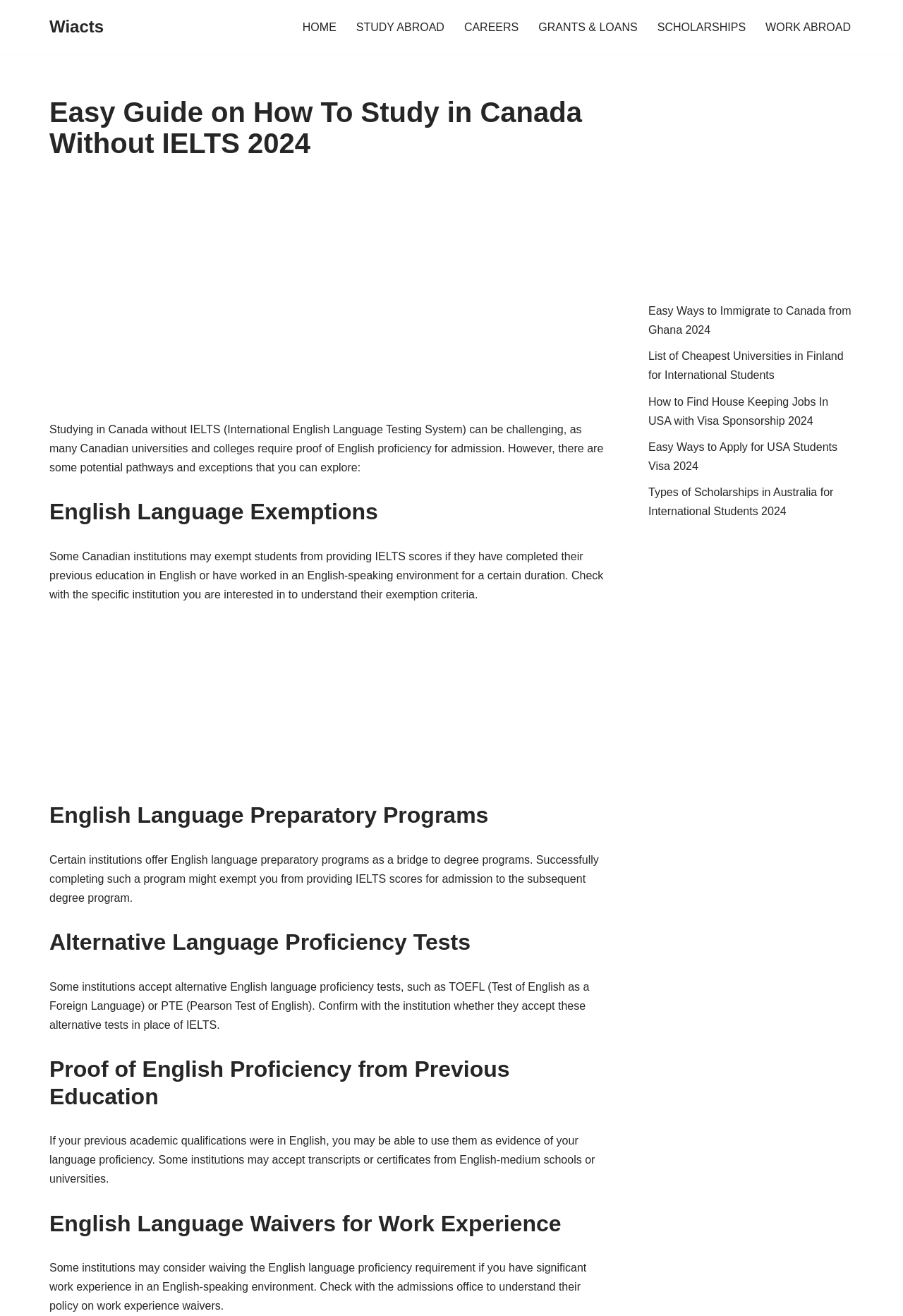Describe all the key features of the webpage in detail.

The webpage is an informative article about studying in Canada without IELTS. At the top, there is a navigation menu with links to different sections of the website, including "HOME", "STUDY ABROAD", "CAREERS", "GRANTS & LOANS", "SCHOLARSHIPS", and "WORK ABROAD". 

Below the navigation menu, there is a heading that reads "Easy Guide on How To Study in Canada Without IELTS 2024". This is followed by a paragraph of text that explains the challenges of studying in Canada without IELTS and the potential pathways and exceptions that can be explored.

The main content of the webpage is divided into five sections, each with a heading and a corresponding paragraph of text. The sections are: "English Language Exemptions", "English Language Preparatory Programs", "Alternative Language Proficiency Tests", "Proof of English Proficiency from Previous Education", and "English Language Waivers for Work Experience". Each section provides information on a specific way to study in Canada without IELTS.

On the right side of the webpage, there is a complementary section with links to related articles, including "Easy Ways to Immigrate to Canada from Ghana 2024", "List of Cheapest Universities in Finland for International Students", "How to Find House Keeping Jobs In USA with Visa Sponsorship 2024", "Easy Ways to Apply for USA Students Visa 2024", and "Types of Scholarships in Australia for International Students 2024".